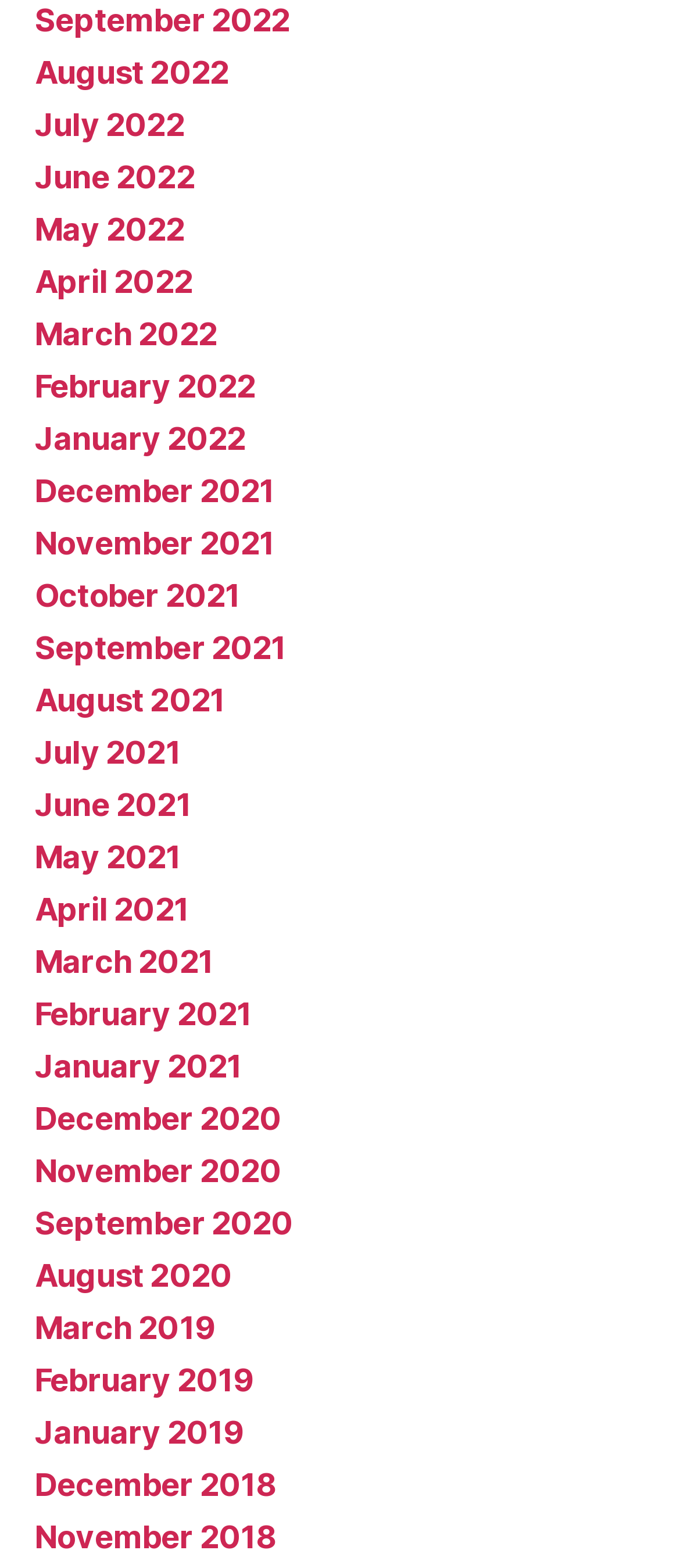Please examine the image and provide a detailed answer to the question: How many years are represented on the webpage?

I looked at the list of links and found that there are months listed from 2018 to 2022, which means there are 4 years represented on the webpage.